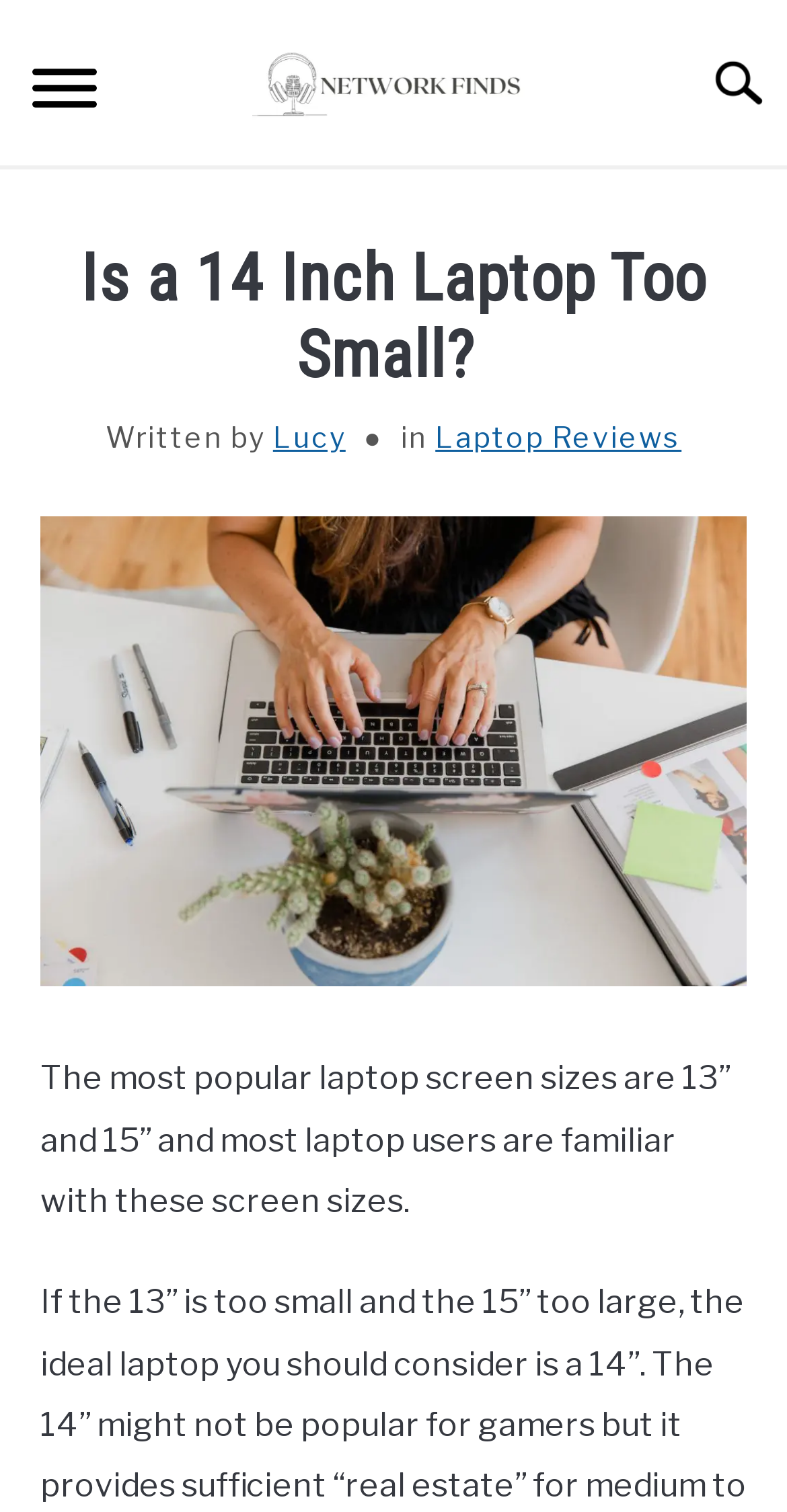Please determine the headline of the webpage and provide its content.

Is a 14 Inch Laptop Too Small? 